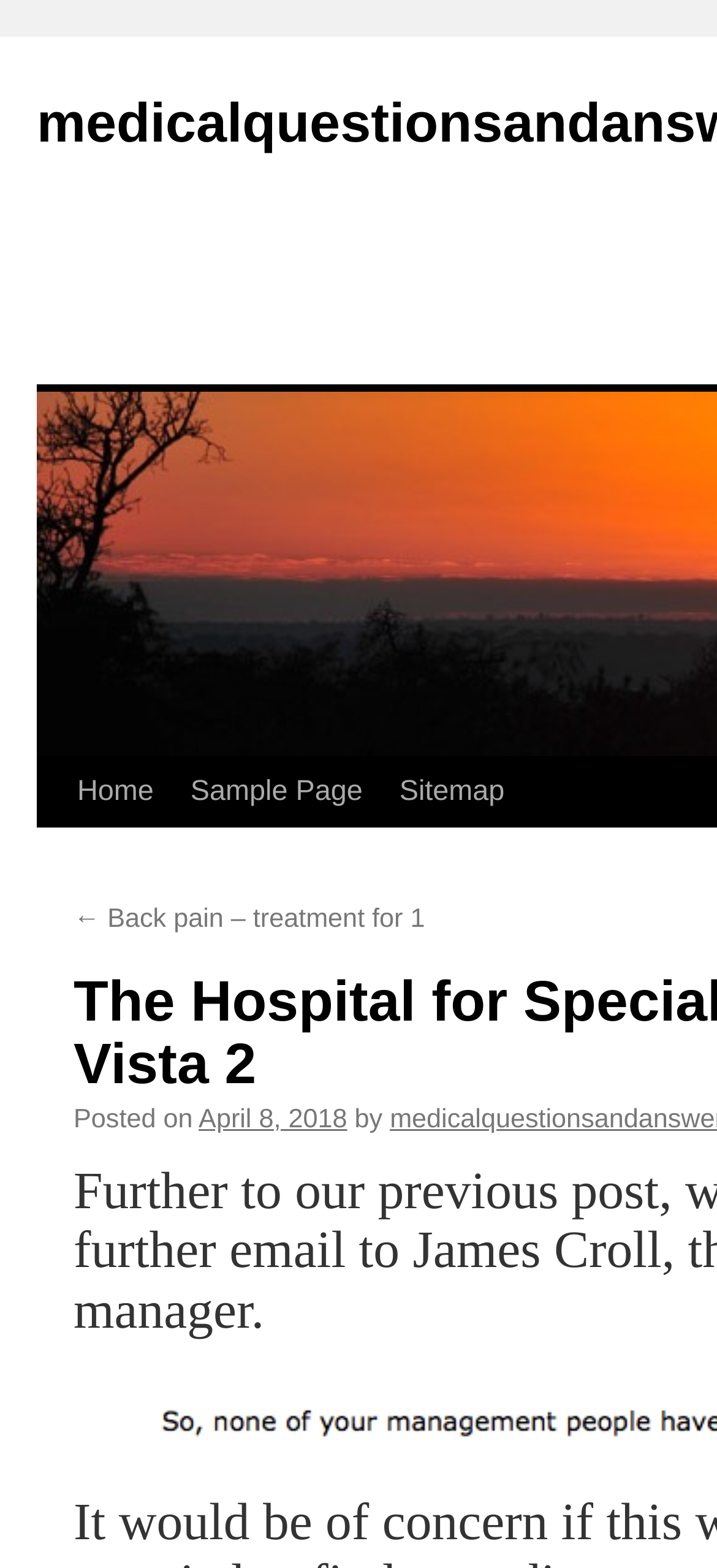Describe all significant elements and features of the webpage.

The webpage is about The Hospital for Specialist Surgery, Bella Vista 2, and it appears to be a medical-related website. At the top-left corner, there is a "Skip to content" link, followed by a navigation menu with links to "Home", "Sample Page", and "Sitemap". 

Below the navigation menu, there is a section that seems to be a blog post or an article. The post has a "Back pain – treatment for 1" link, which is likely a previous post or a related article. To the right of this link, there is a "Posted on" label, followed by the date "April 8, 2018". The author's name is not explicitly mentioned, but there is a "by" label next to the date, indicating that the author's name might be present, but it is not provided in the accessibility tree.